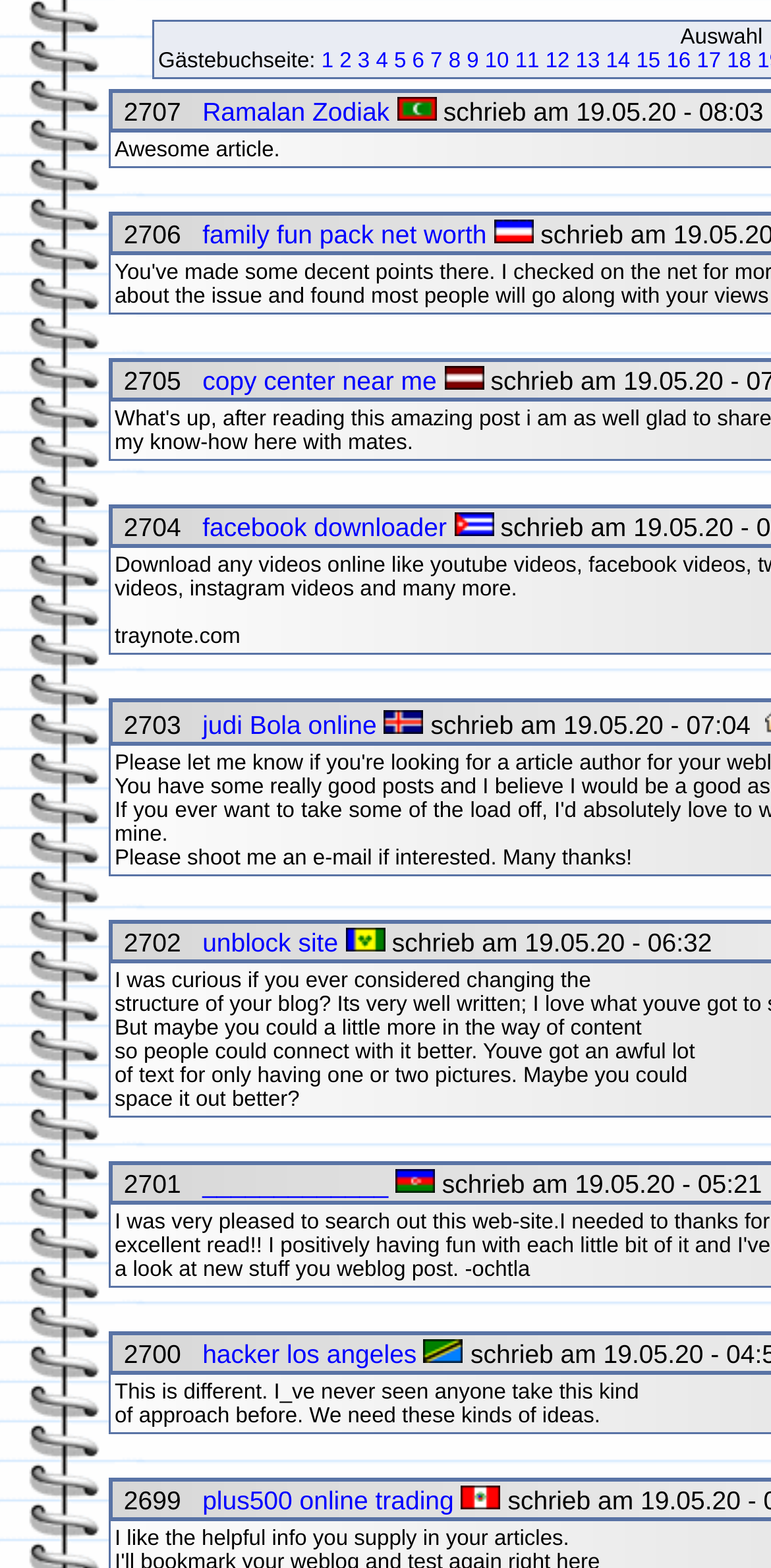What is the text of the first static text element?
Observe the image and answer the question with a one-word or short phrase response.

Auswahl Gästebuchseite: